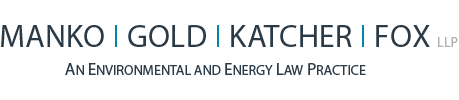Please analyze the image and provide a thorough answer to the question:
What is the specialty of the law firm?

The tagline 'AN ENVIRONMENTAL AND ENERGY LAW PRACTICE' beneath the firm's name indicates that the law firm specializes in environmental and energy law, which is a niche focus within the legal sector.